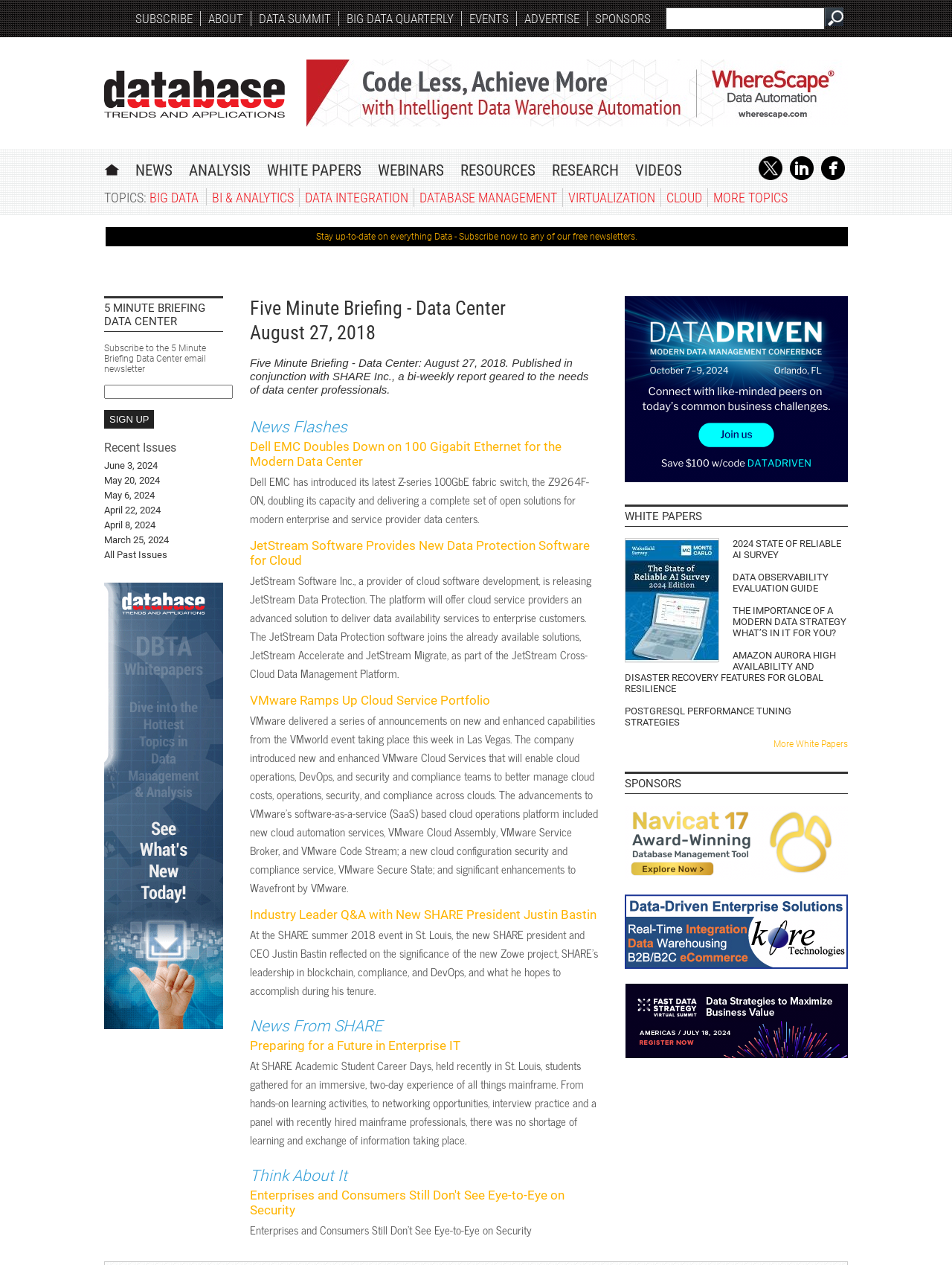Construct a thorough caption encompassing all aspects of the webpage.

This webpage is a data center briefing report published on August 27, 2018, in conjunction with SHARE Inc. The report is geared towards data center professionals and provides news, analysis, and resources related to the data center industry.

At the top of the page, there is a navigation menu with links to various sections, including "SUBSCRIBE", "ABOUT", "DATA SUMMIT", and more. Below the navigation menu, there is a section with social media links to Twitter, LinkedIn, and Facebook.

The main content of the page is divided into several sections. The first section is a table with a heading "5 MINUTE BRIEFING DATA CENTER" and a brief description of the report. Below the table, there is a section with a heading "Recent Issues" that lists links to past issues of the report.

The next section is a news section with several articles, each with a heading and a brief summary. The articles cover topics such as Dell EMC's new 100GbE fabric switch, JetStream Software's new data protection software for cloud, and VMware's cloud service portfolio.

Following the news section, there is a section with a heading "News From SHARE" that includes an article about preparing for a future in enterprise IT. The article discusses the SHARE Academic Student Career Days event, where students learned about mainframe technology and networked with professionals.

The final section of the page is a "Think About It" section with an article about the disconnect between enterprises and consumers on security. The article discusses the results of a survey on reliable AI.

Throughout the page, there are several advertisements and promotional links, including a call to action to subscribe to the 5 Minute Briefing Data Center email newsletter.